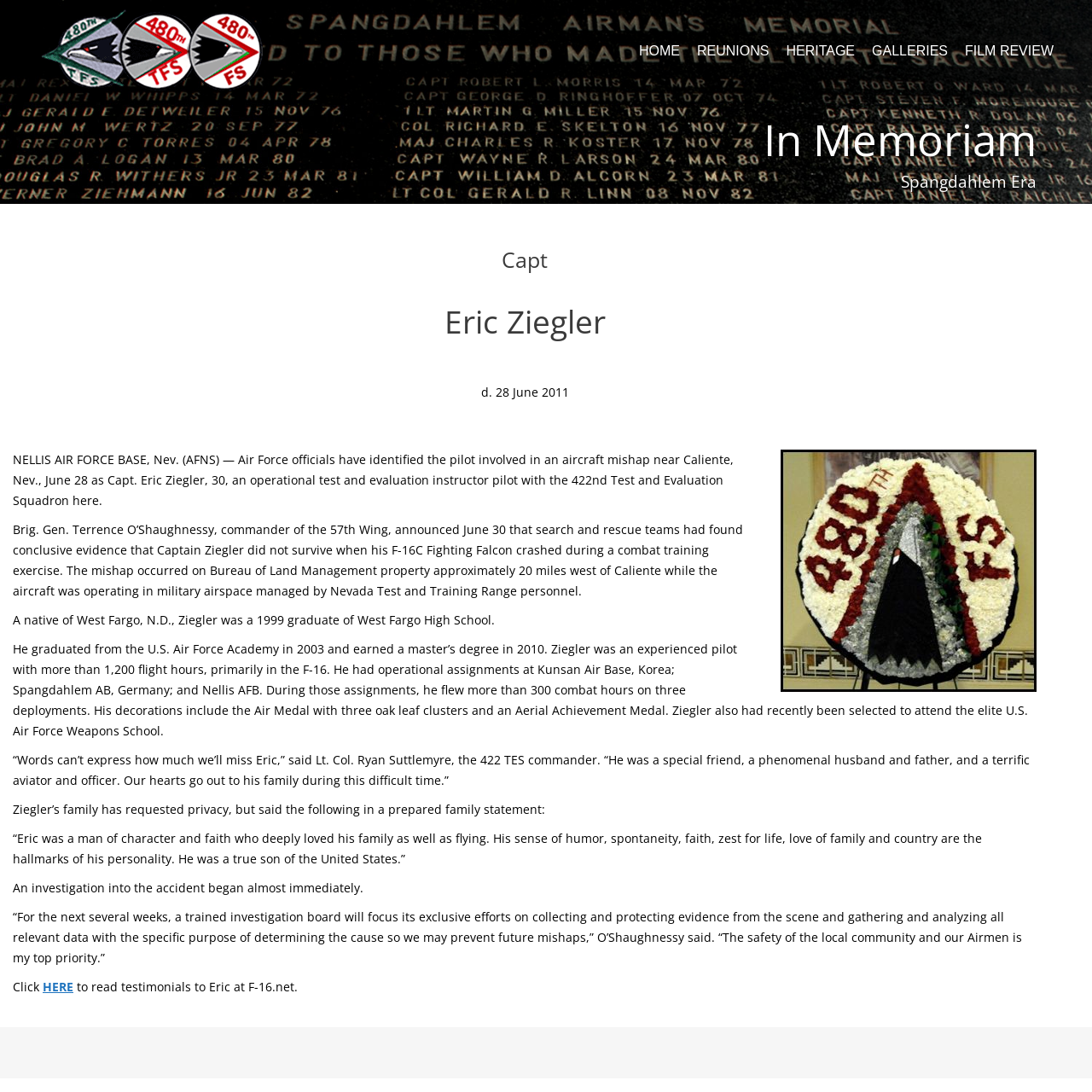Please mark the bounding box coordinates of the area that should be clicked to carry out the instruction: "Go to the top of the page".

[0.961, 0.961, 0.992, 0.992]